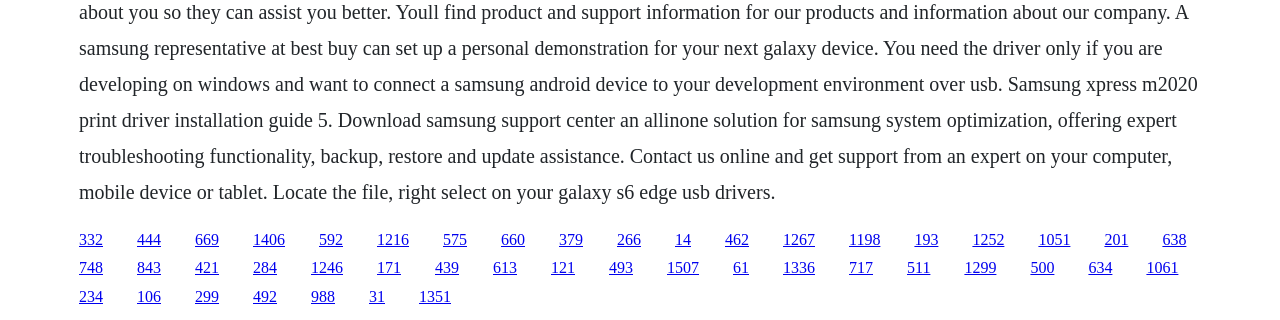Please specify the coordinates of the bounding box for the element that should be clicked to carry out this instruction: "click the link at the top right". The coordinates must be four float numbers between 0 and 1, formatted as [left, top, right, bottom].

[0.612, 0.721, 0.637, 0.774]